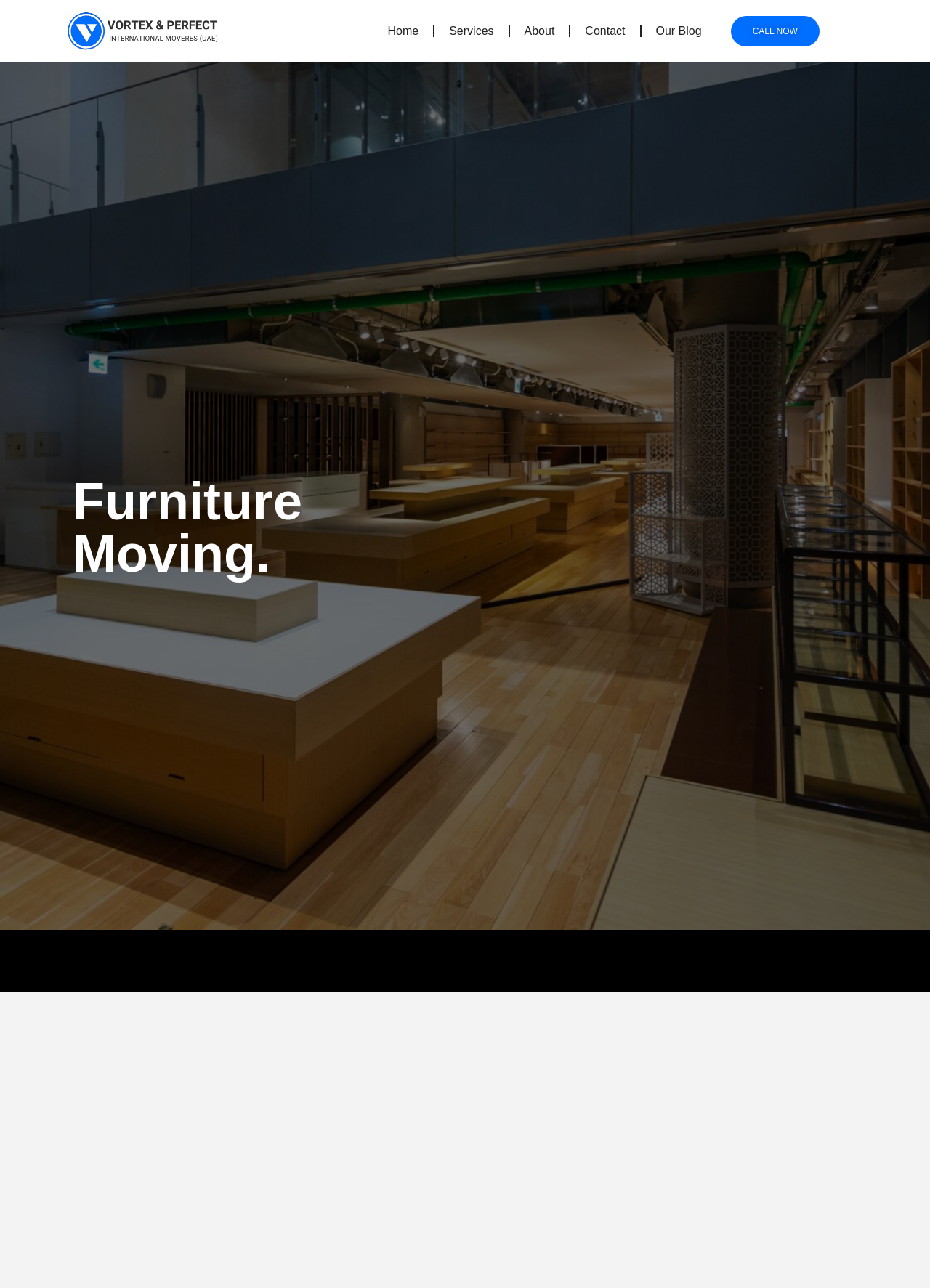Elaborate on the webpage's design and content in a detailed caption.

The webpage is about a full-service moving company, with a focus on furniture moving. At the top left of the page, there is a link with no text, followed by a navigation menu with links to "Home", "Services", "About", "Contact", and "Our Blog", arranged horizontally from left to right. 

Below the navigation menu, there is a prominent heading that reads "Furniture Moving." in a larger font size. 

On the top right side of the page, there is a call-to-action link "CALL NOW".